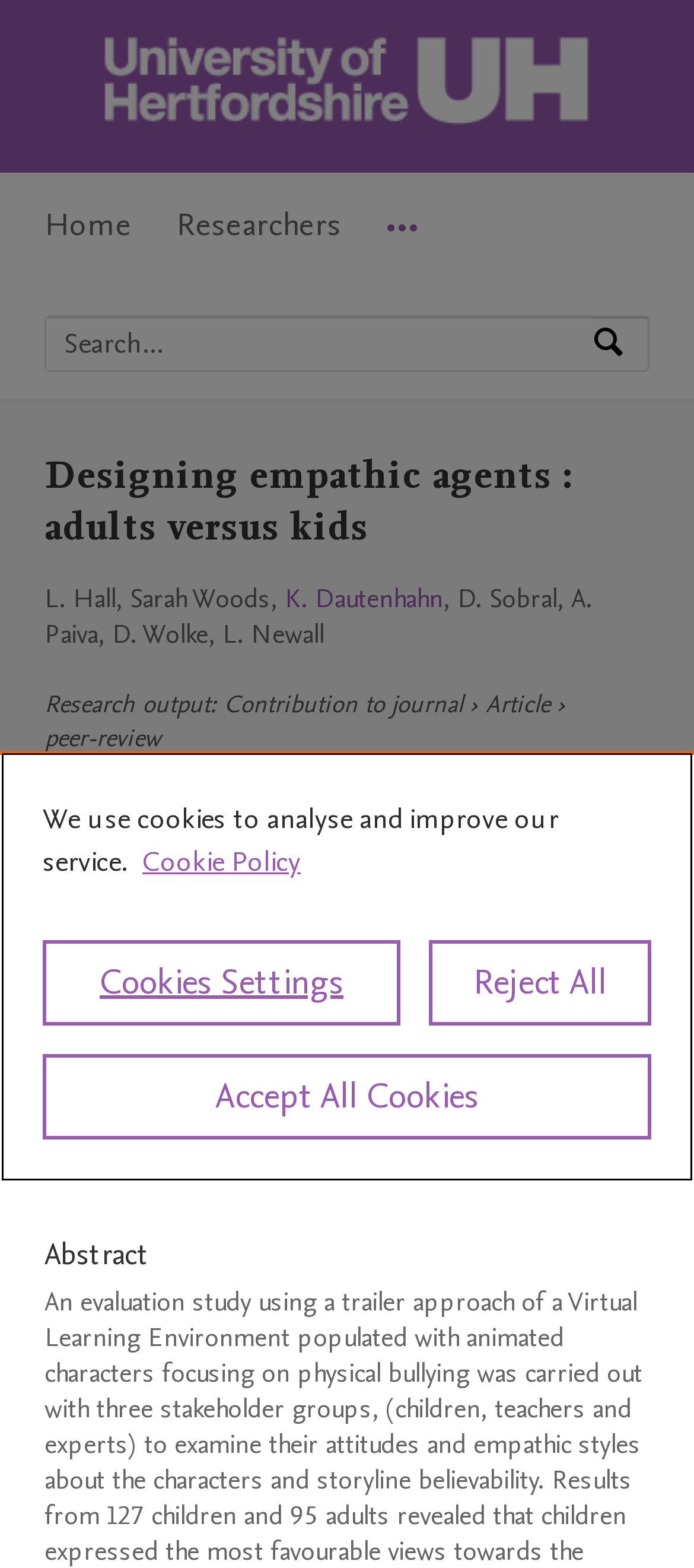What is the type of research contribution?
Could you give a comprehensive explanation in response to this question?

I found the answer by looking at the text next to the 'Research output' label, which says 'Contribution to journal : Article'.